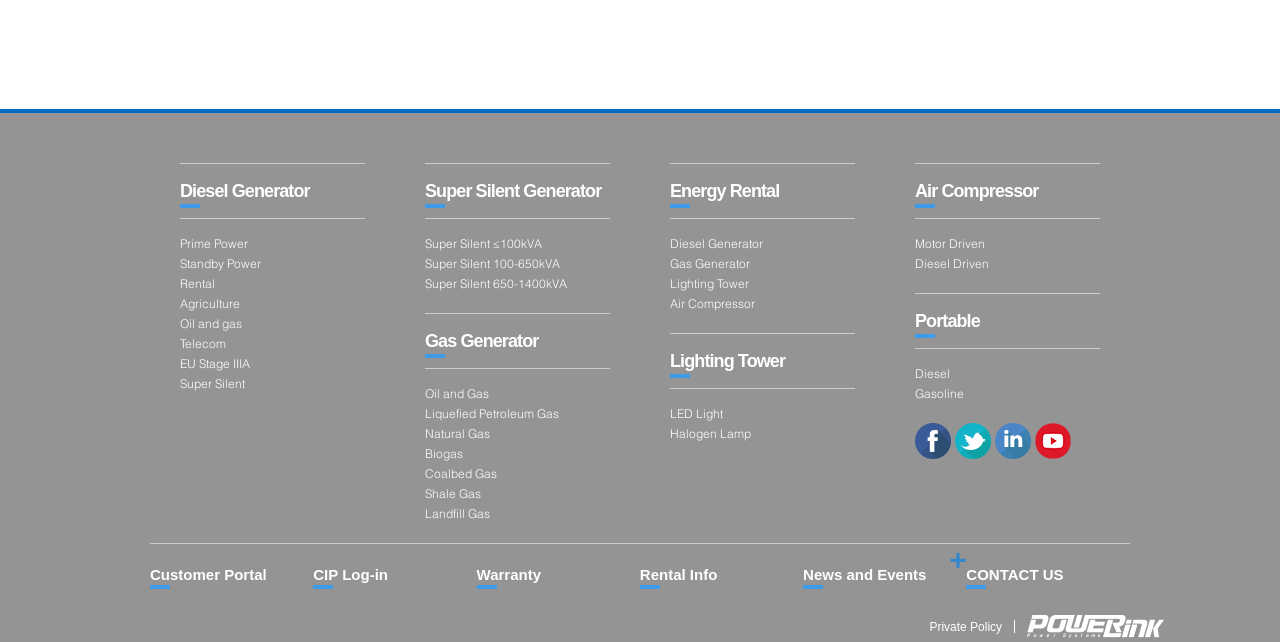Please identify the bounding box coordinates of the region to click in order to complete the given instruction: "Follow on facebook". The coordinates should be four float numbers between 0 and 1, i.e., [left, top, right, bottom].

[0.715, 0.658, 0.743, 0.714]